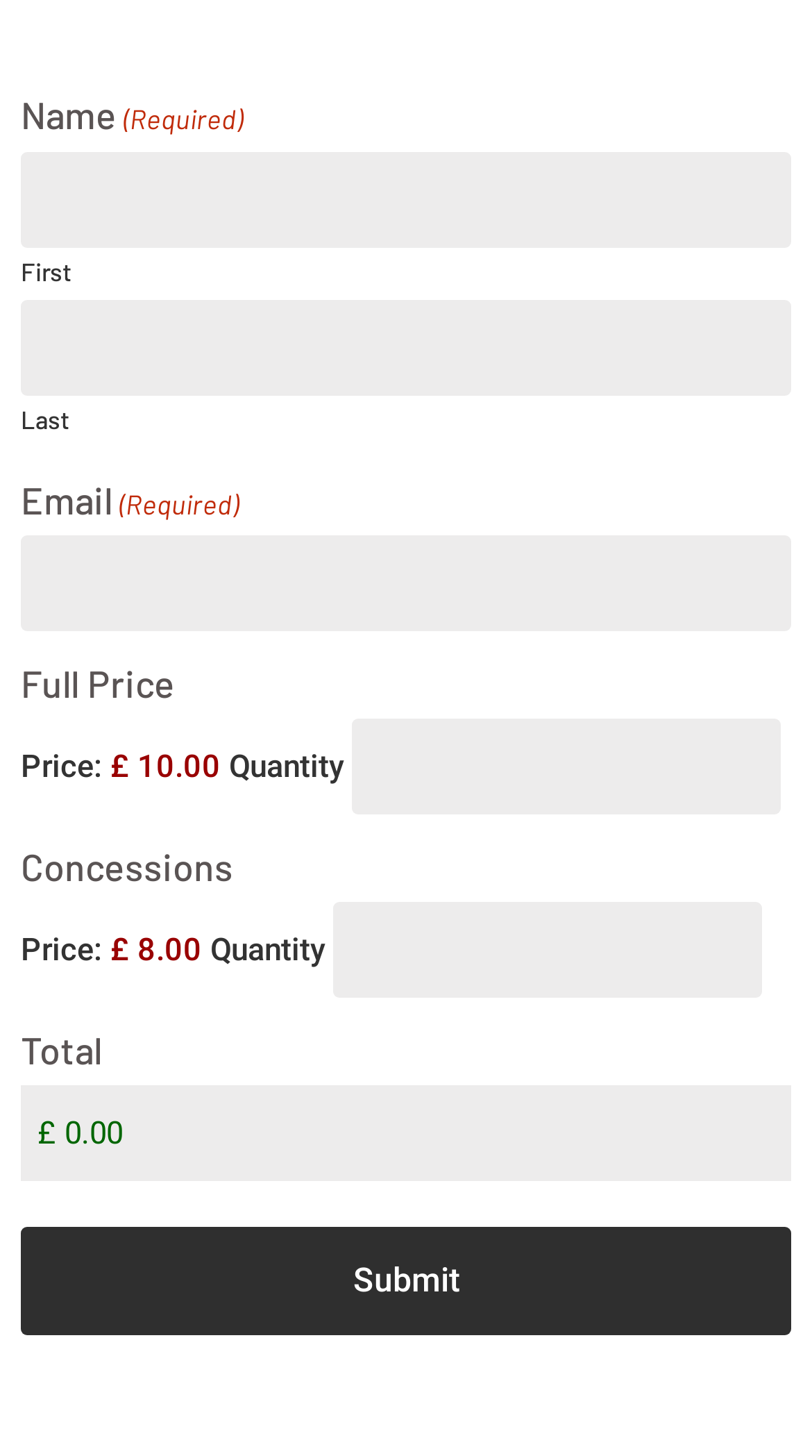Is the Total field required?
Based on the content of the image, thoroughly explain and answer the question.

The textbox 'Total' has a required attribute set to False, indicating that it is not a required field.